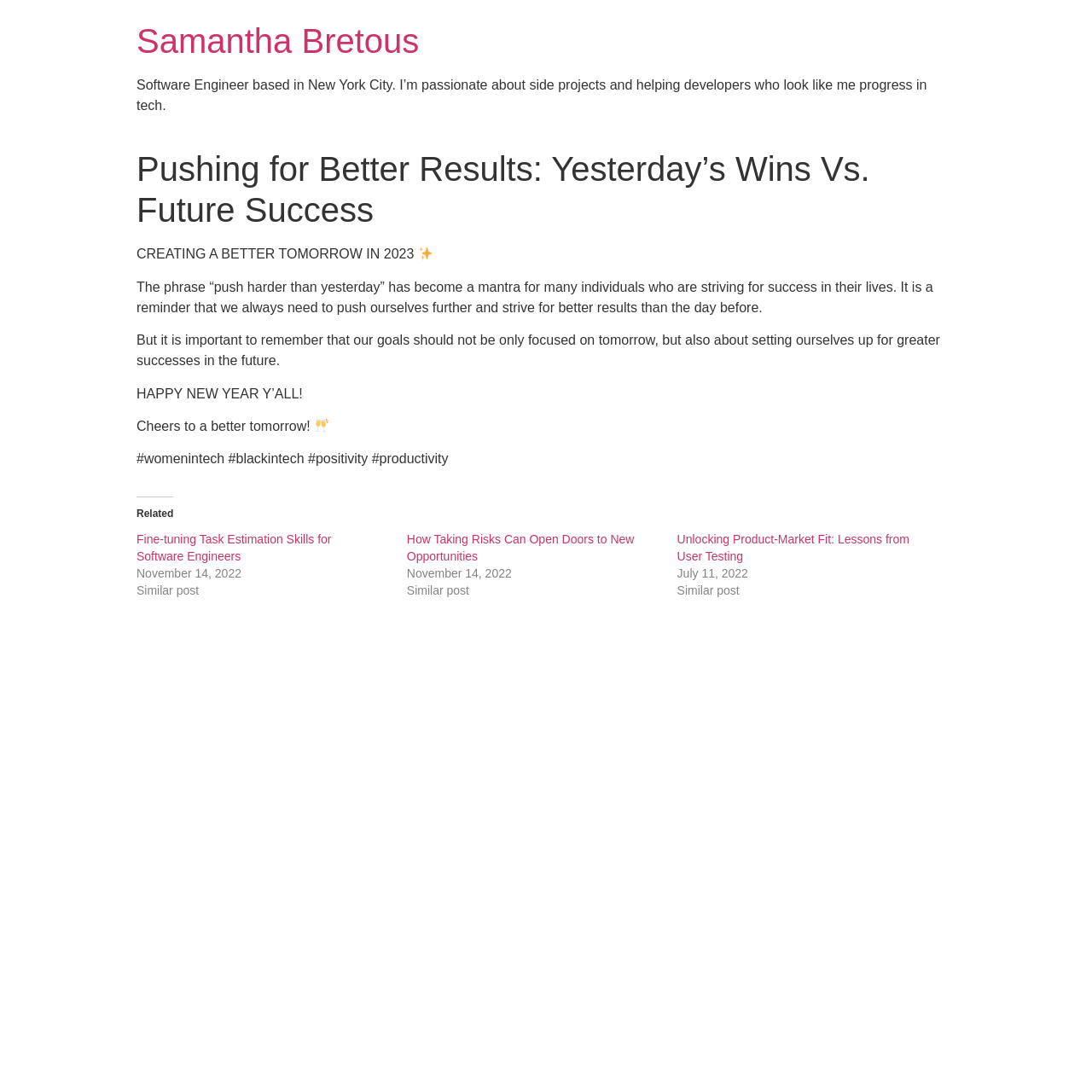What hashtags are used in the post?
Please give a detailed and elaborate answer to the question based on the image.

The hashtags used in the post can be determined by reading the static text '#womenintech #blackintech #positivity #productivity' which is located at the bottom of the post.